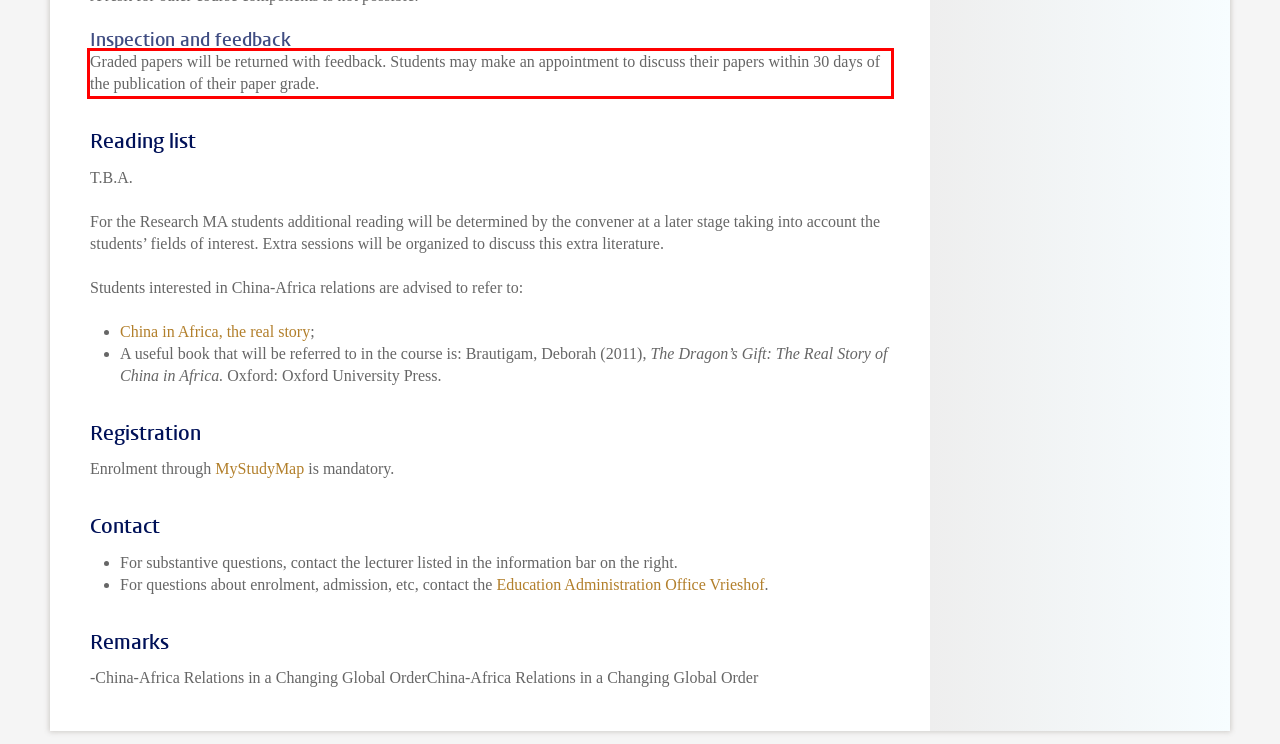Using the provided webpage screenshot, recognize the text content in the area marked by the red bounding box.

Graded papers will be returned with feedback. Students may make an appointment to discuss their papers within 30 days of the publication of their paper grade.